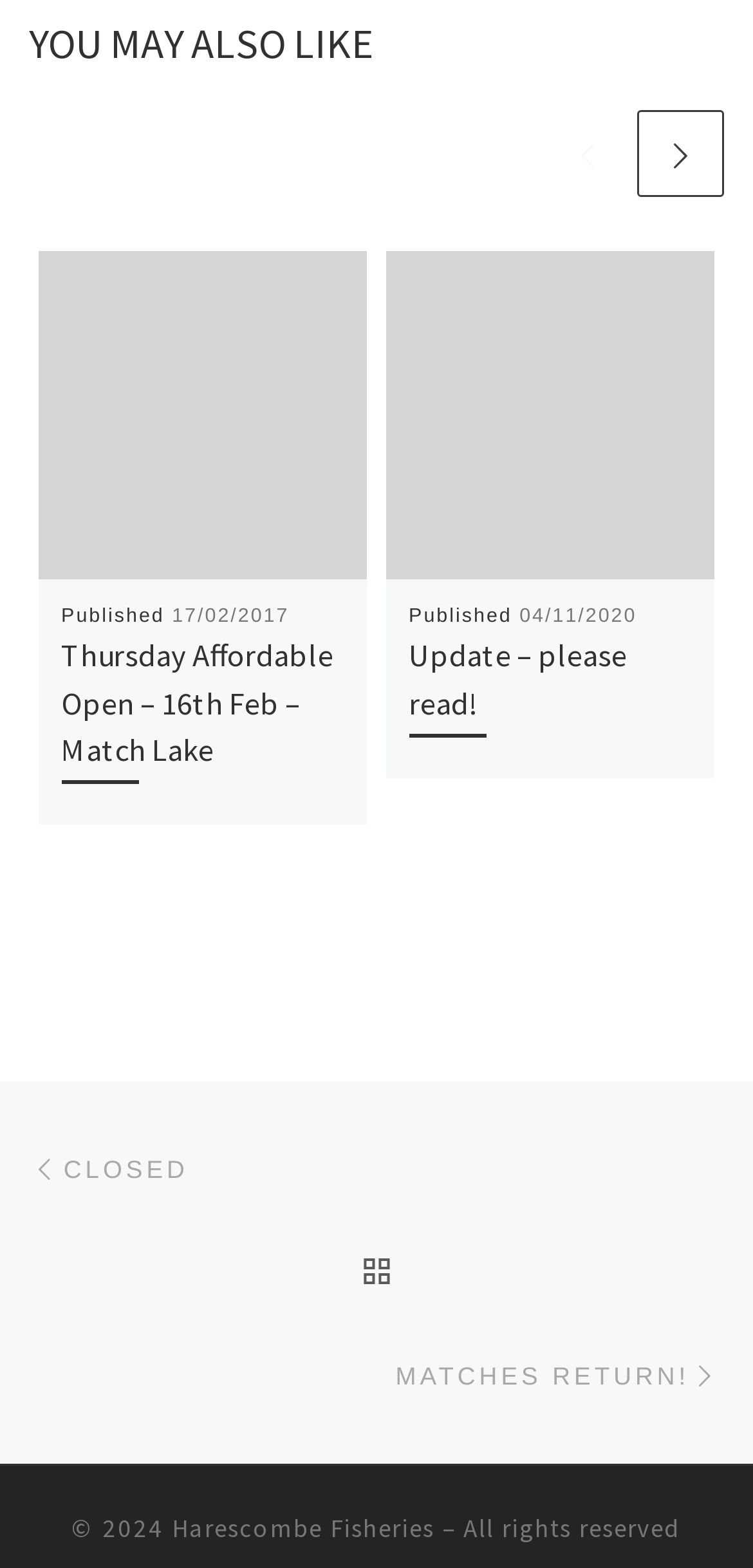Please find the bounding box coordinates of the clickable region needed to complete the following instruction: "Visit Harescombe Fisheries website". The bounding box coordinates must consist of four float numbers between 0 and 1, i.e., [left, top, right, bottom].

[0.228, 0.965, 0.577, 0.985]